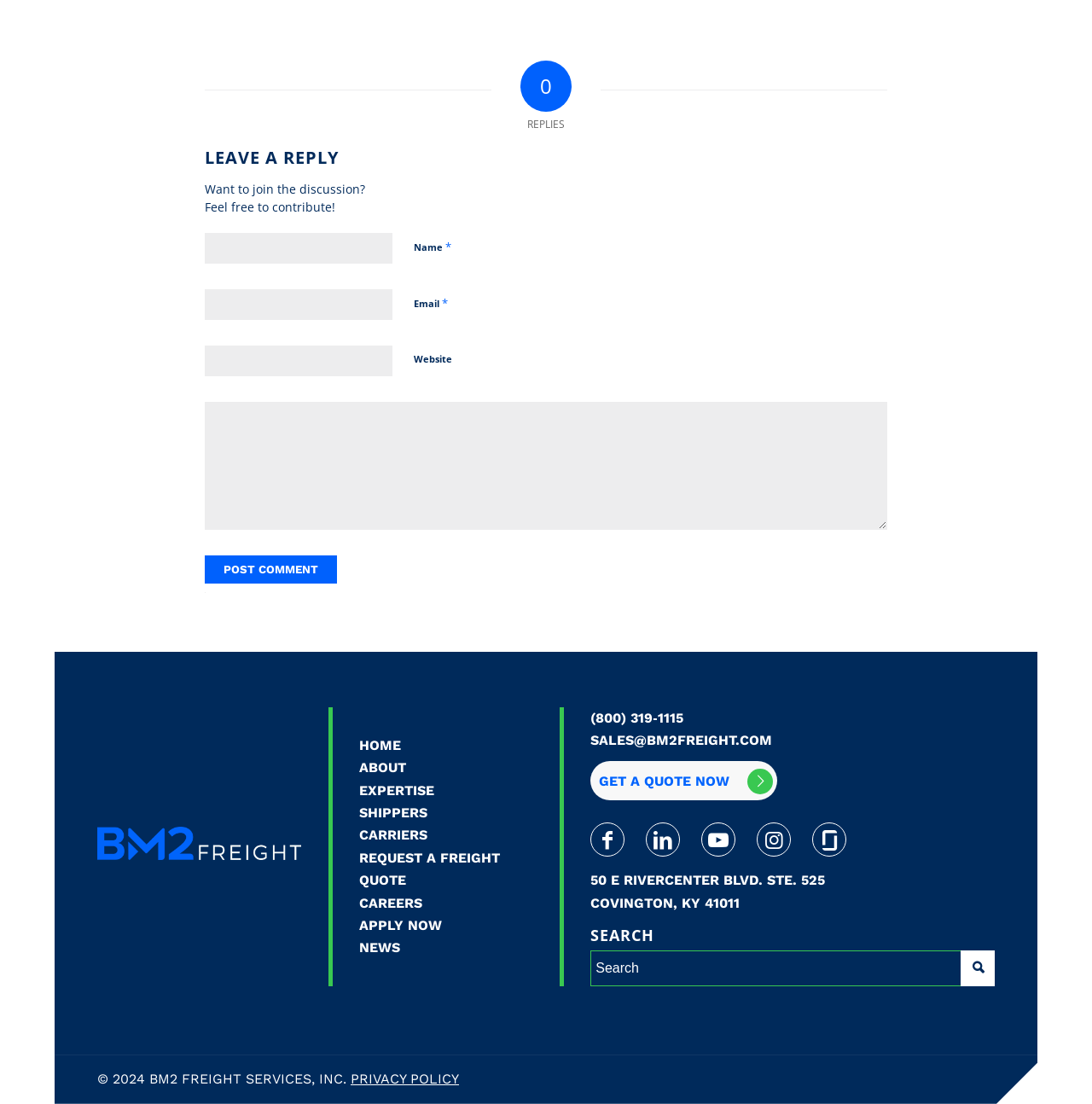What is the label of the button below the textbox for leaving a reply?
Based on the image, respond with a single word or phrase.

Post Comment